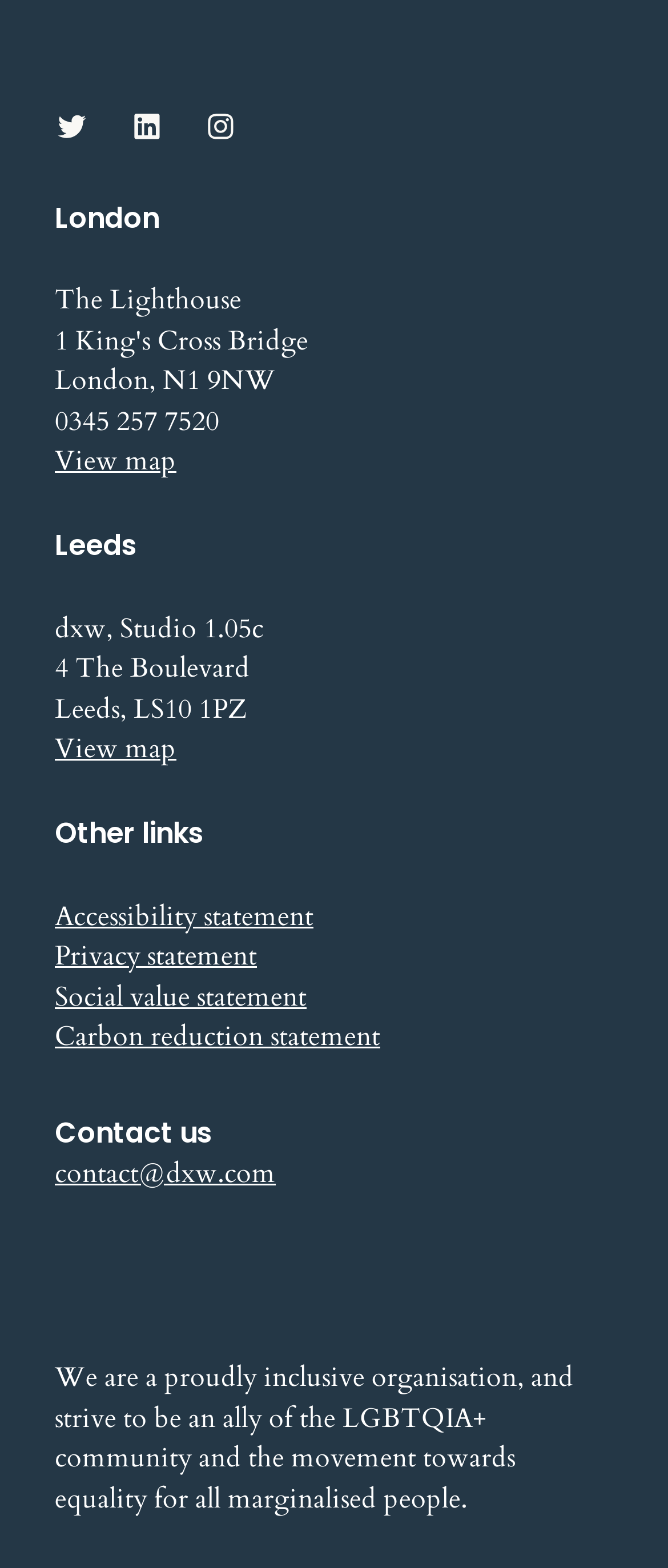Kindly provide the bounding box coordinates of the section you need to click on to fulfill the given instruction: "Read accessibility statement".

[0.082, 0.572, 0.469, 0.596]